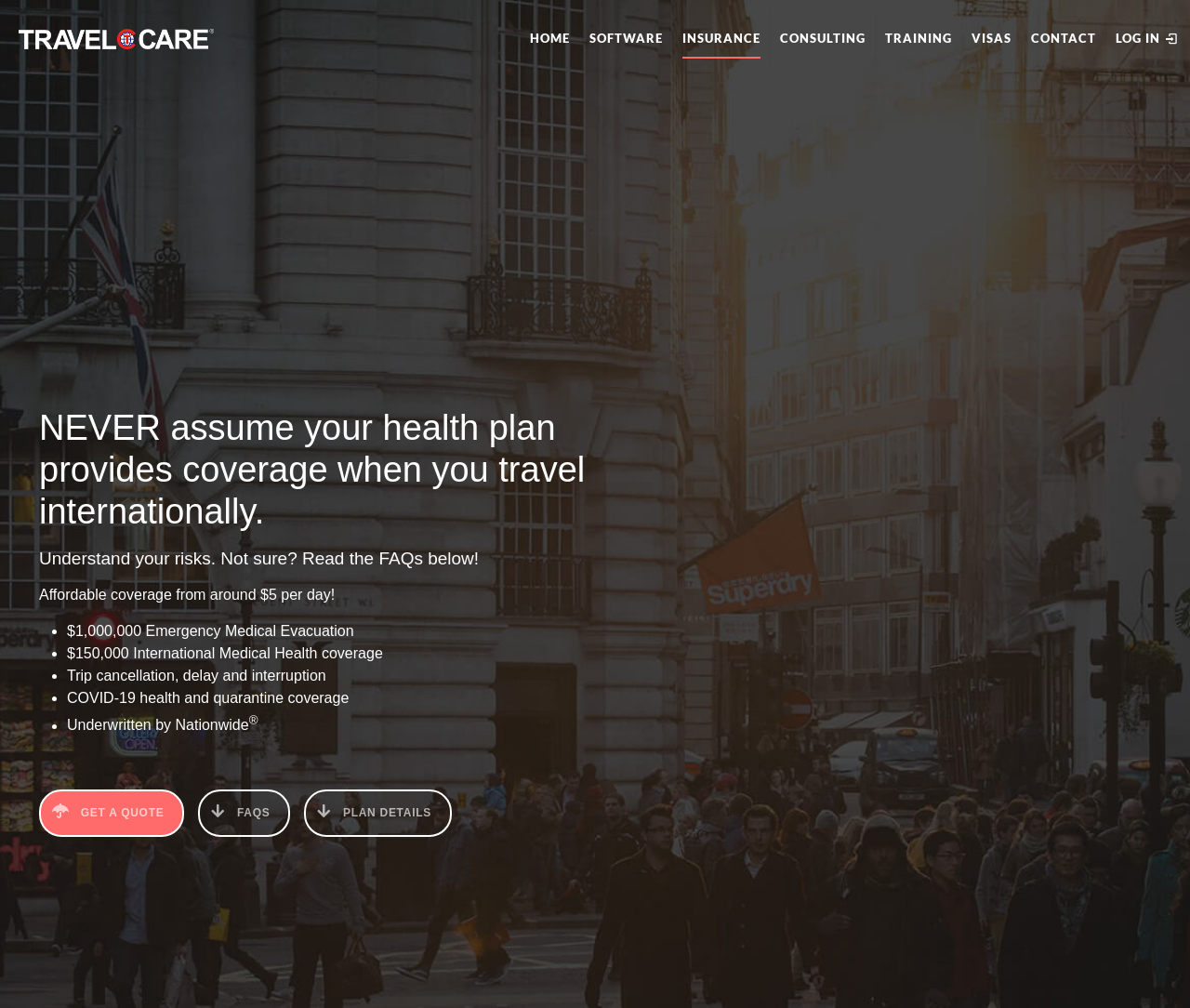Please determine the bounding box coordinates of the element to click in order to execute the following instruction: "Go to HOME page". The coordinates should be four float numbers between 0 and 1, specified as [left, top, right, bottom].

[0.437, 0.0, 0.487, 0.076]